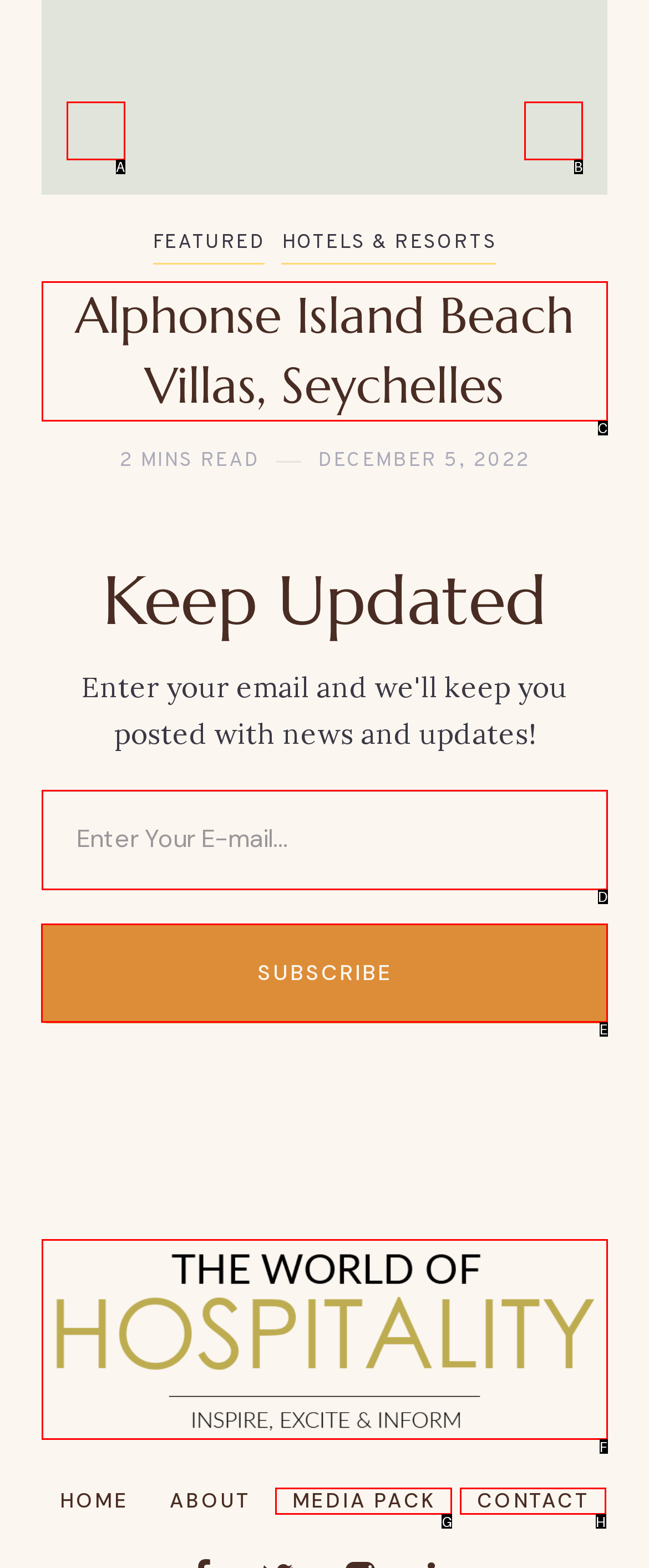Pick the right letter to click to achieve the task: Subscribe with your email
Answer with the letter of the correct option directly.

E